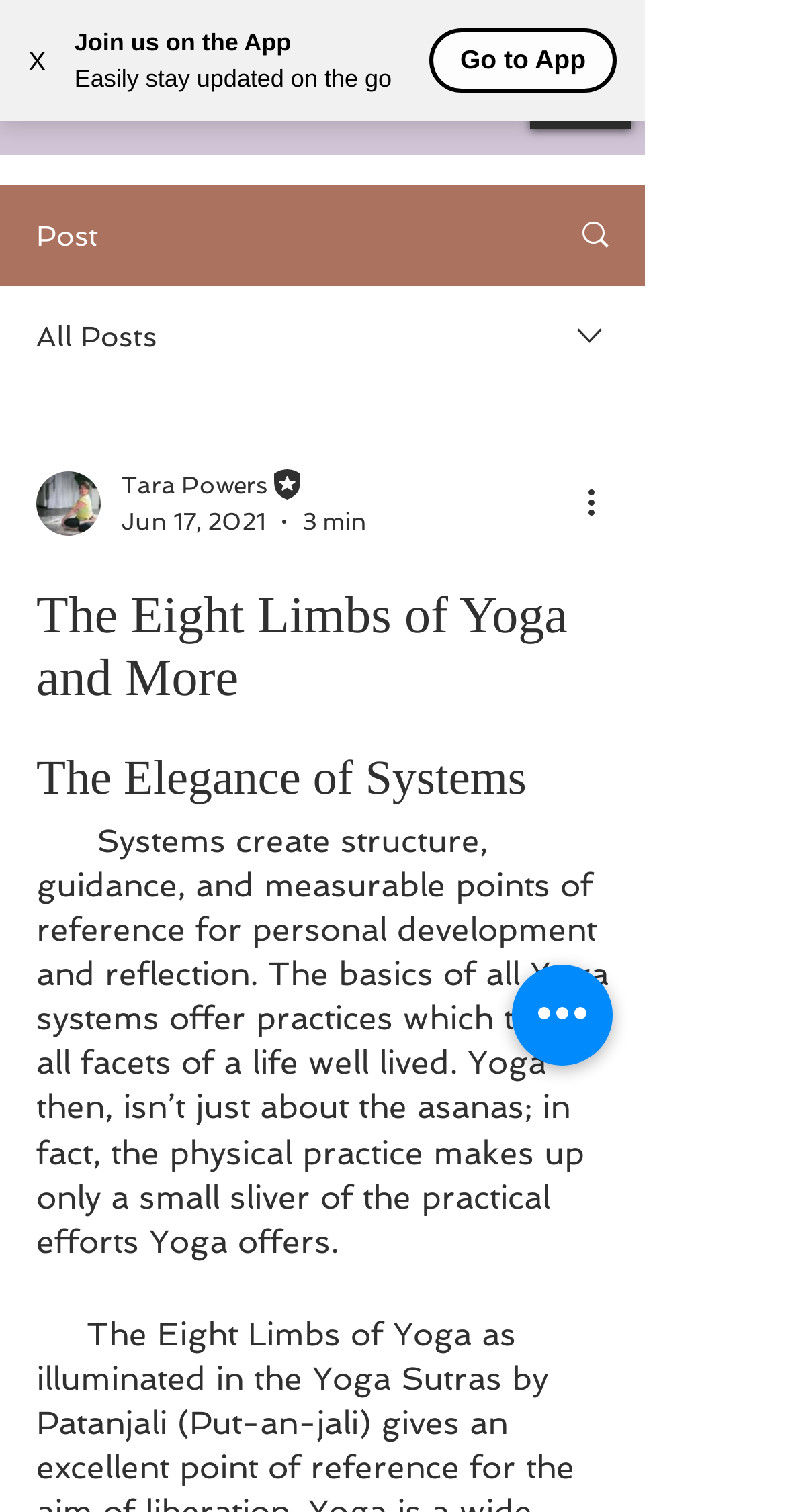Using the webpage screenshot, locate the HTML element that fits the following description and provide its bounding box: "parent_node: Tara Powers".

[0.046, 0.311, 0.128, 0.354]